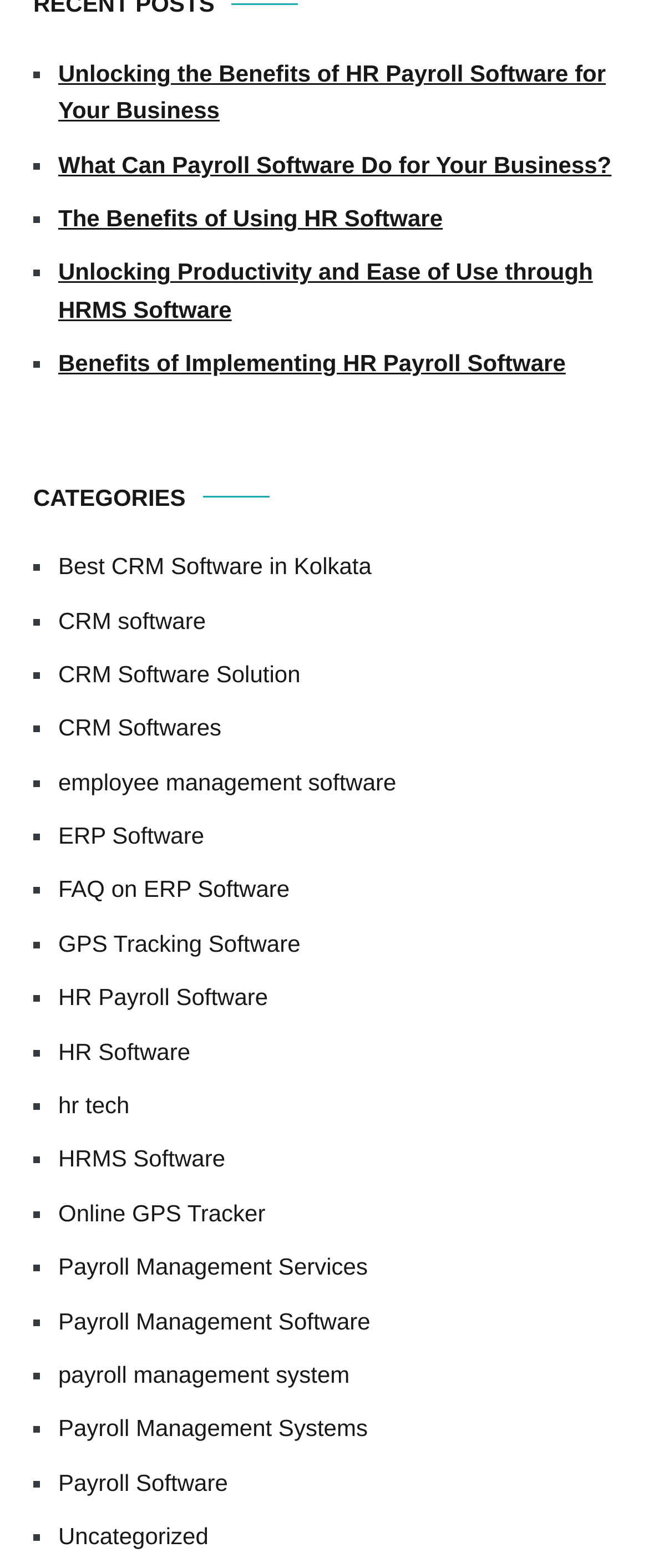Provide the bounding box coordinates for the UI element described in this sentence: "CRM software". The coordinates should be four float values between 0 and 1, i.e., [left, top, right, bottom].

[0.09, 0.384, 0.949, 0.407]